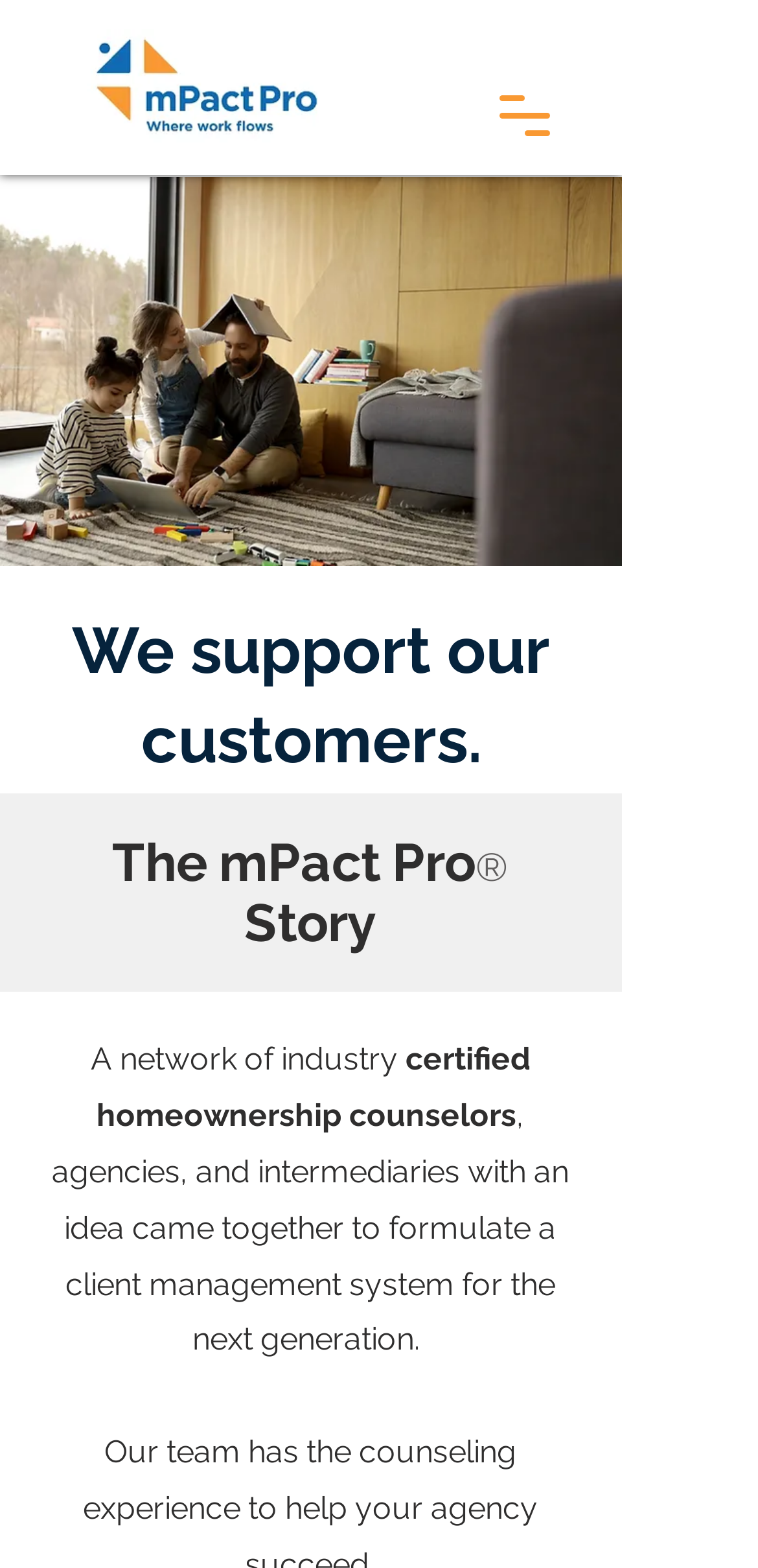Can you extract the primary headline text from the webpage?

We support our customers.